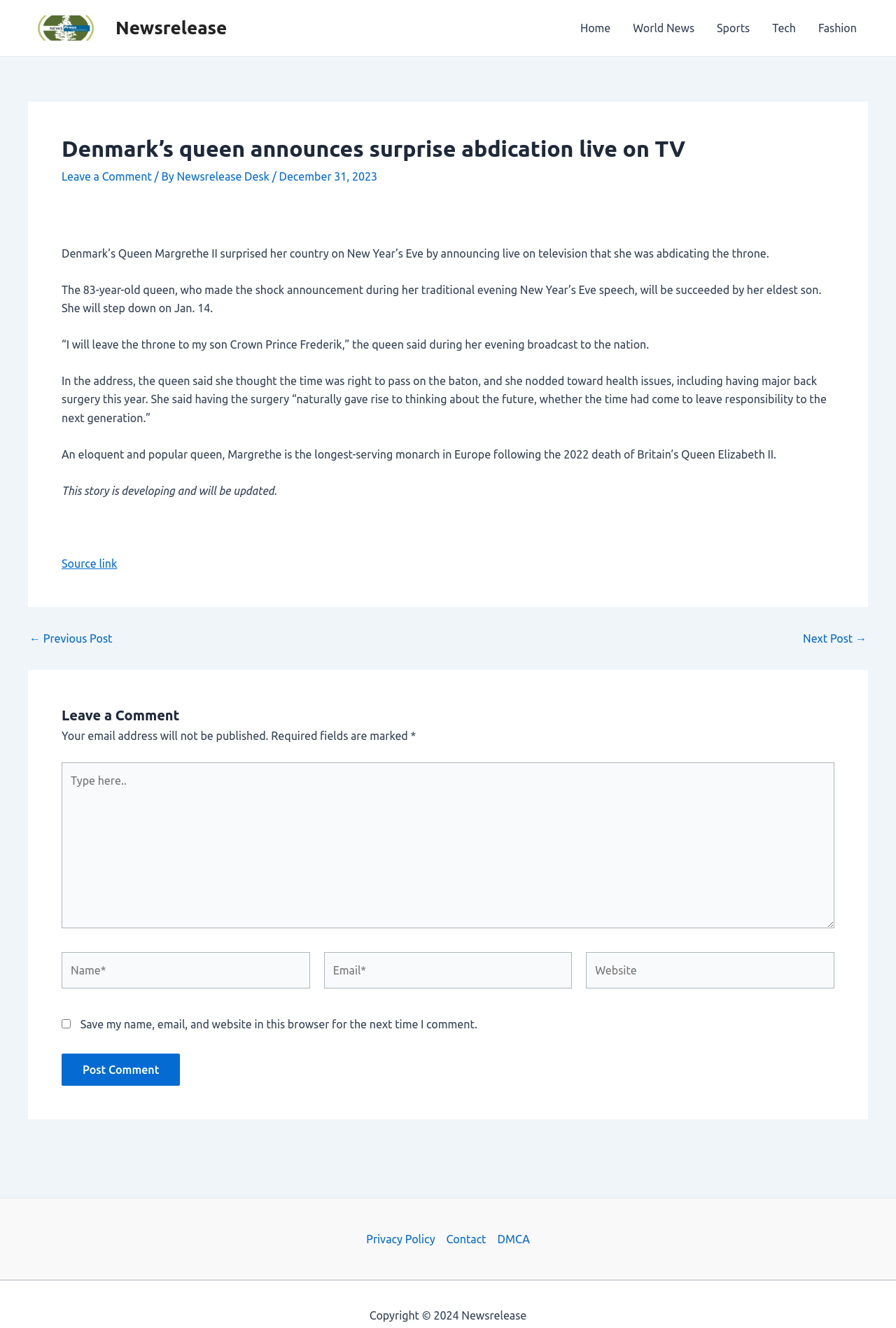What is the queen's age?
Using the visual information, respond with a single word or phrase.

83